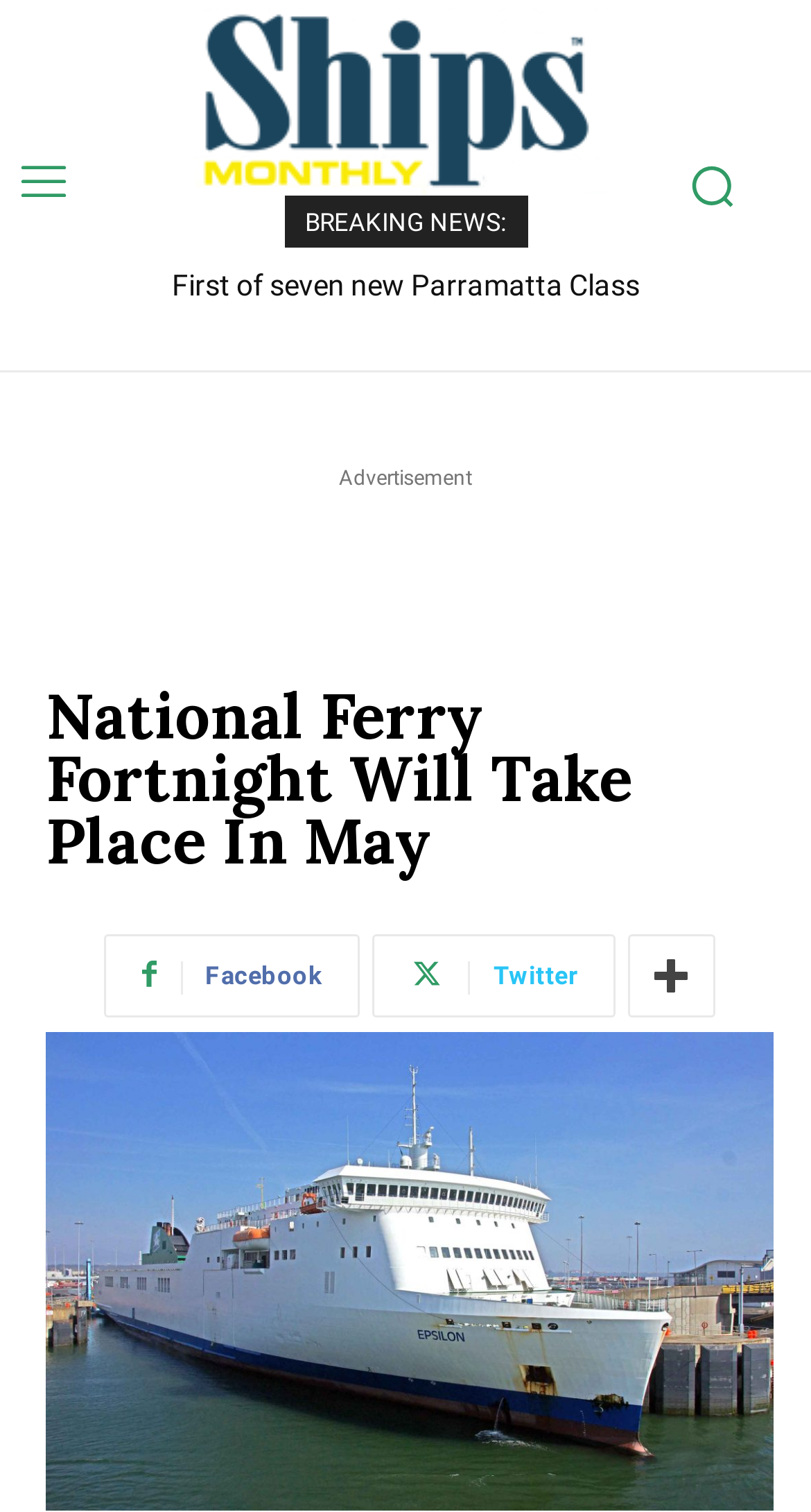What type of news is featured on this webpage?
Based on the image content, provide your answer in one word or a short phrase.

Shipping news